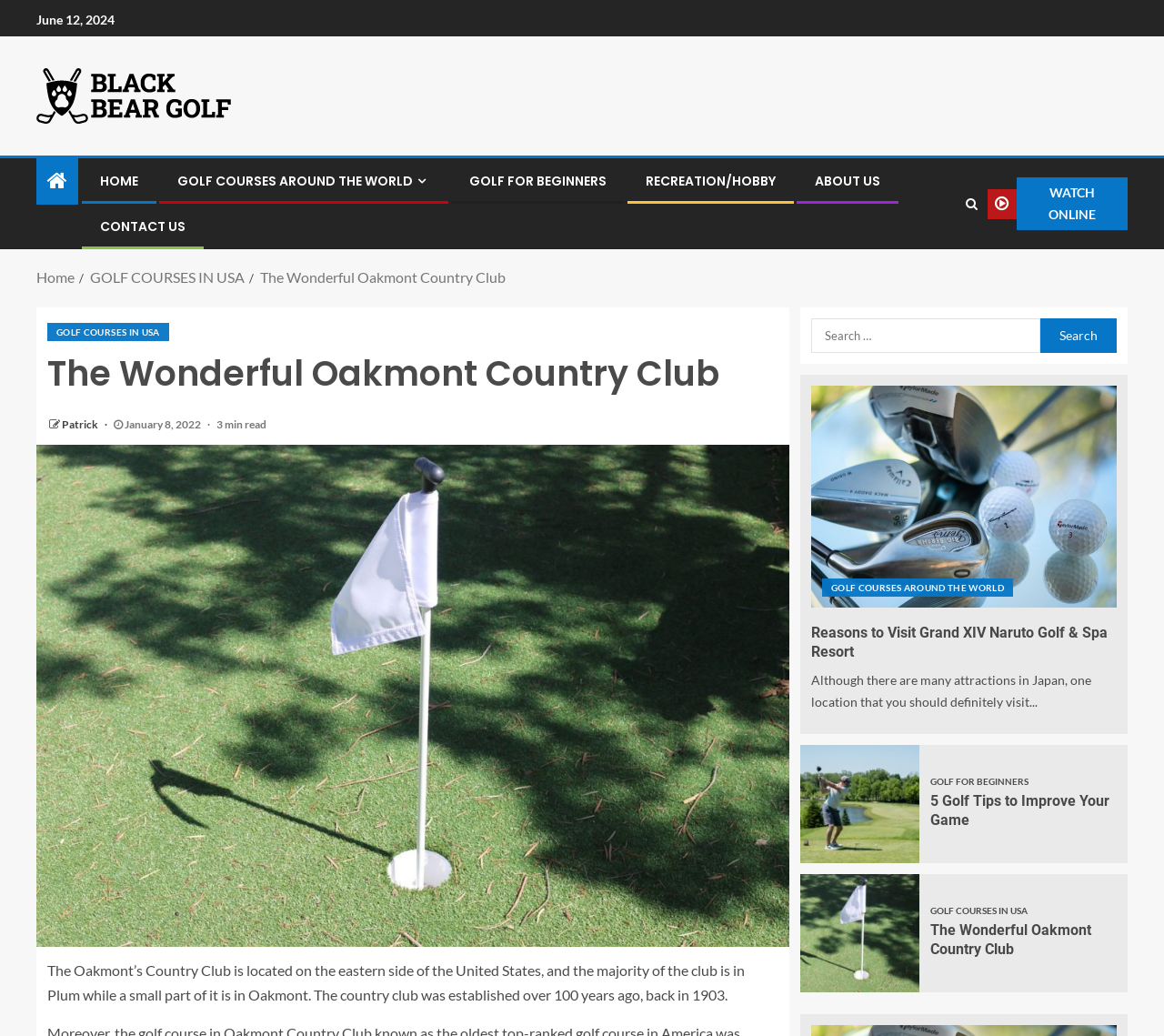Determine and generate the text content of the webpage's headline.

The Wonderful Oakmont Country Club